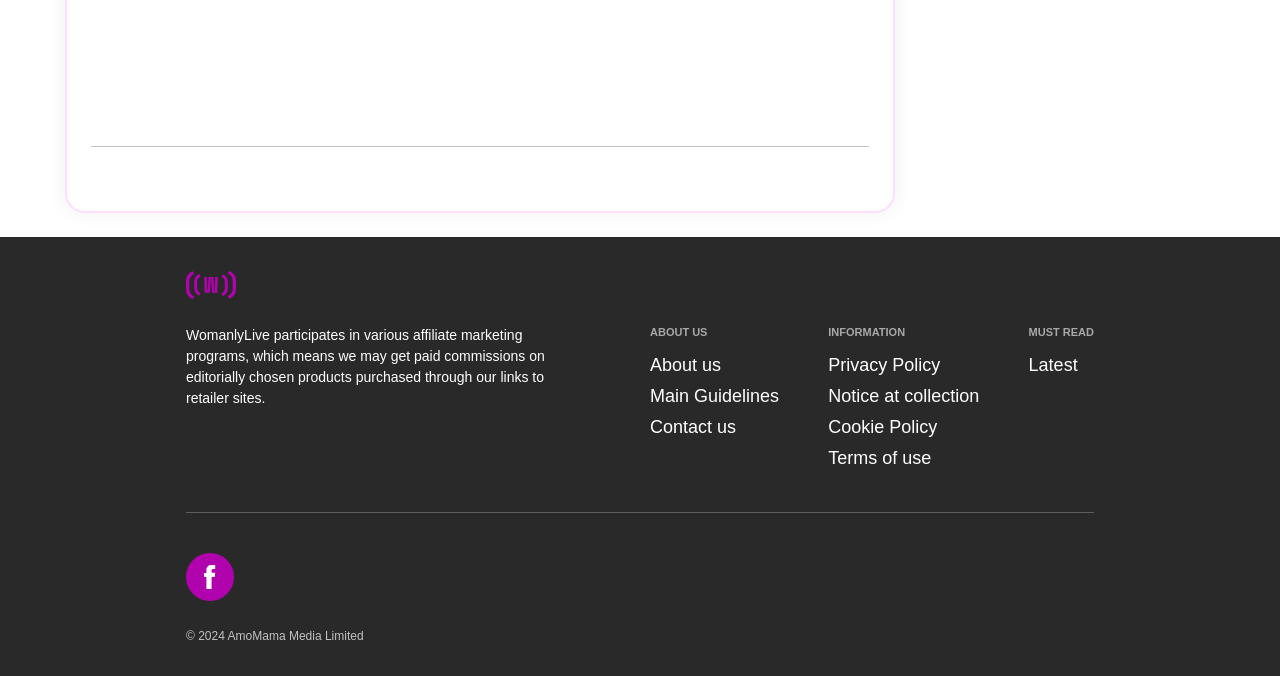What are the main categories on the website?
Answer the question in a detailed and comprehensive manner.

The main categories on the website can be identified by the StaticText elements with the texts 'ABOUT US', 'INFORMATION', and 'MUST READ' located at the top of the webpage, which are likely to be the main sections or categories of the website.